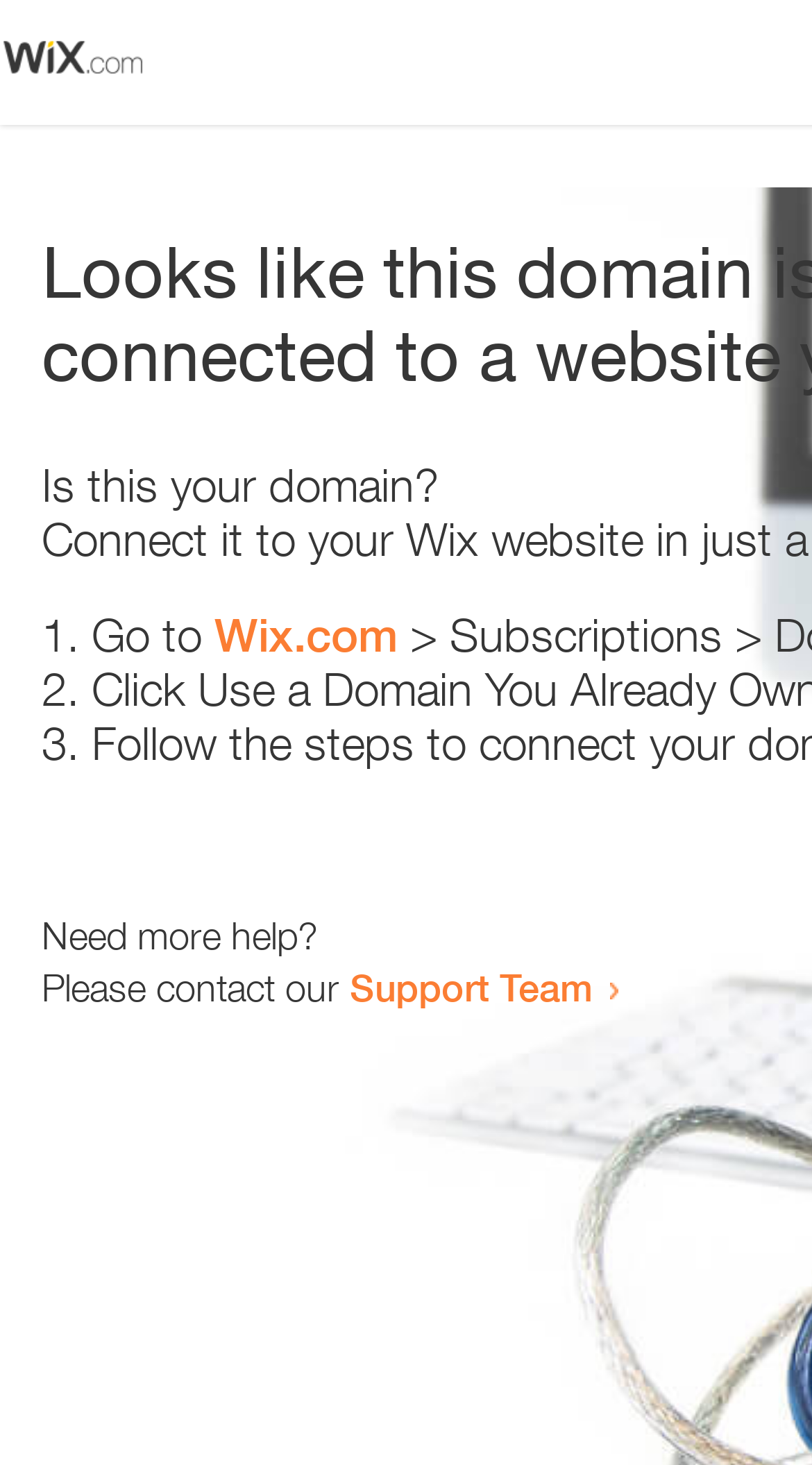Elaborate on the information and visuals displayed on the webpage.

The webpage appears to be an error page, with a small image at the top left corner. Below the image, there is a question "Is this your domain?" in a prominent position. 

To the right of the question, there is a numbered list with three items. The first item starts with "1." and suggests going to "Wix.com". The second item starts with "2." and the third item starts with "3.", but their contents are not specified. 

Further down the page, there is a section that offers help. It starts with the question "Need more help?" and provides a contact option, "Please contact our Support Team", which is a clickable link.